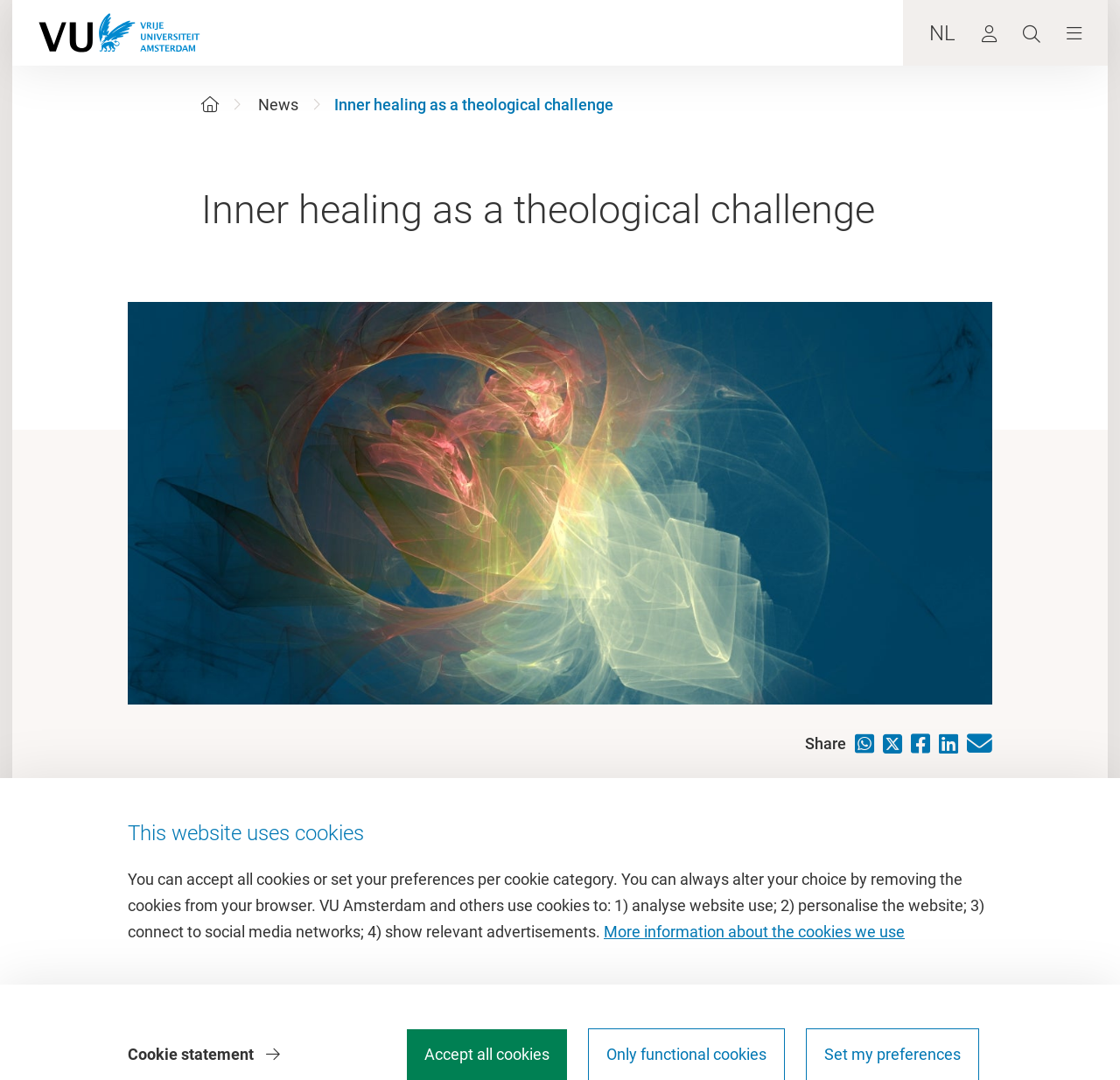Provide a short answer to the following question with just one word or phrase: What is the purpose of the correct interpretation of experiences of inner healing?

to unlock the access to the human heart